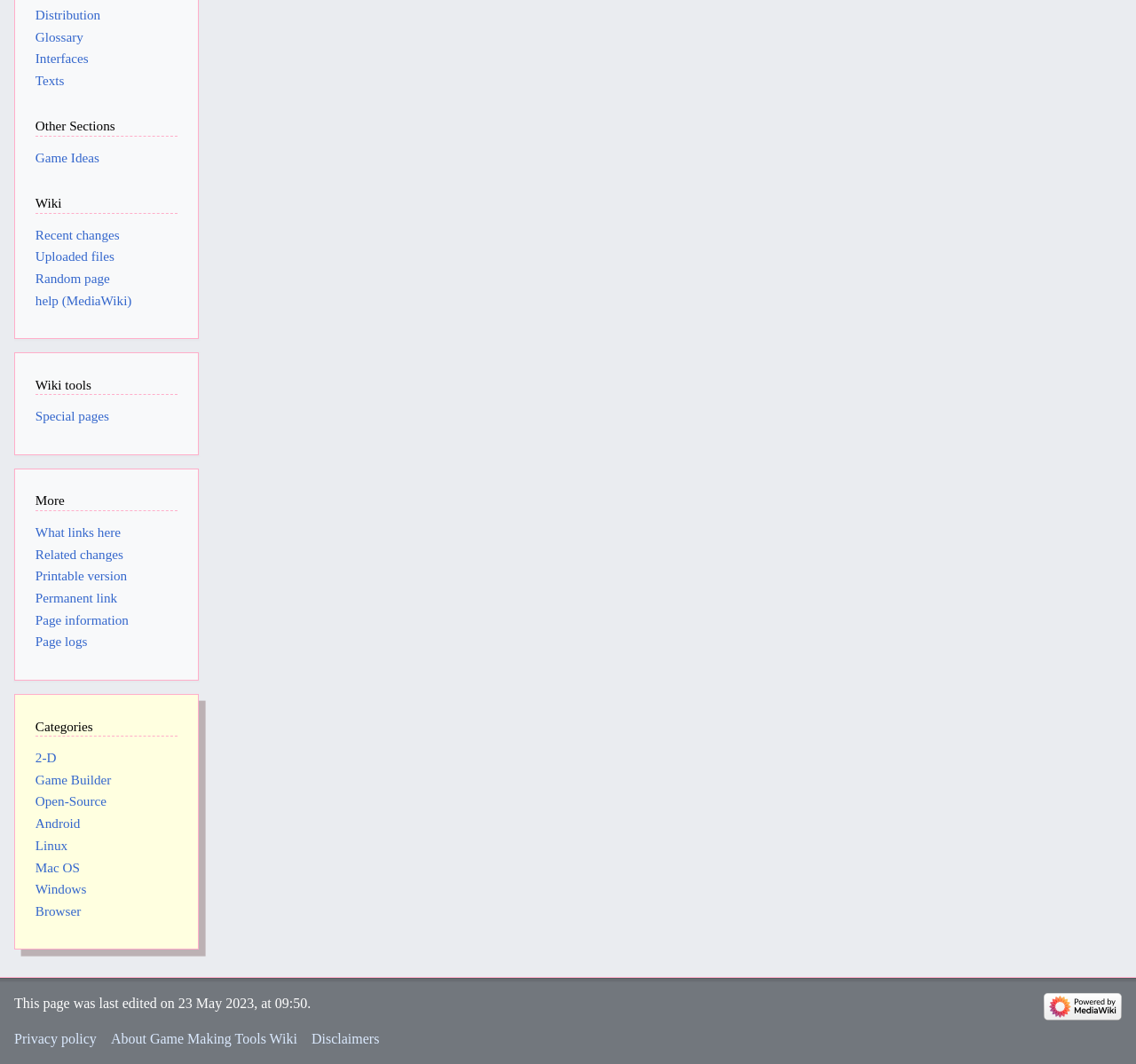Identify the bounding box of the HTML element described as: "About Game Making Tools Wiki".

[0.098, 0.969, 0.262, 0.984]